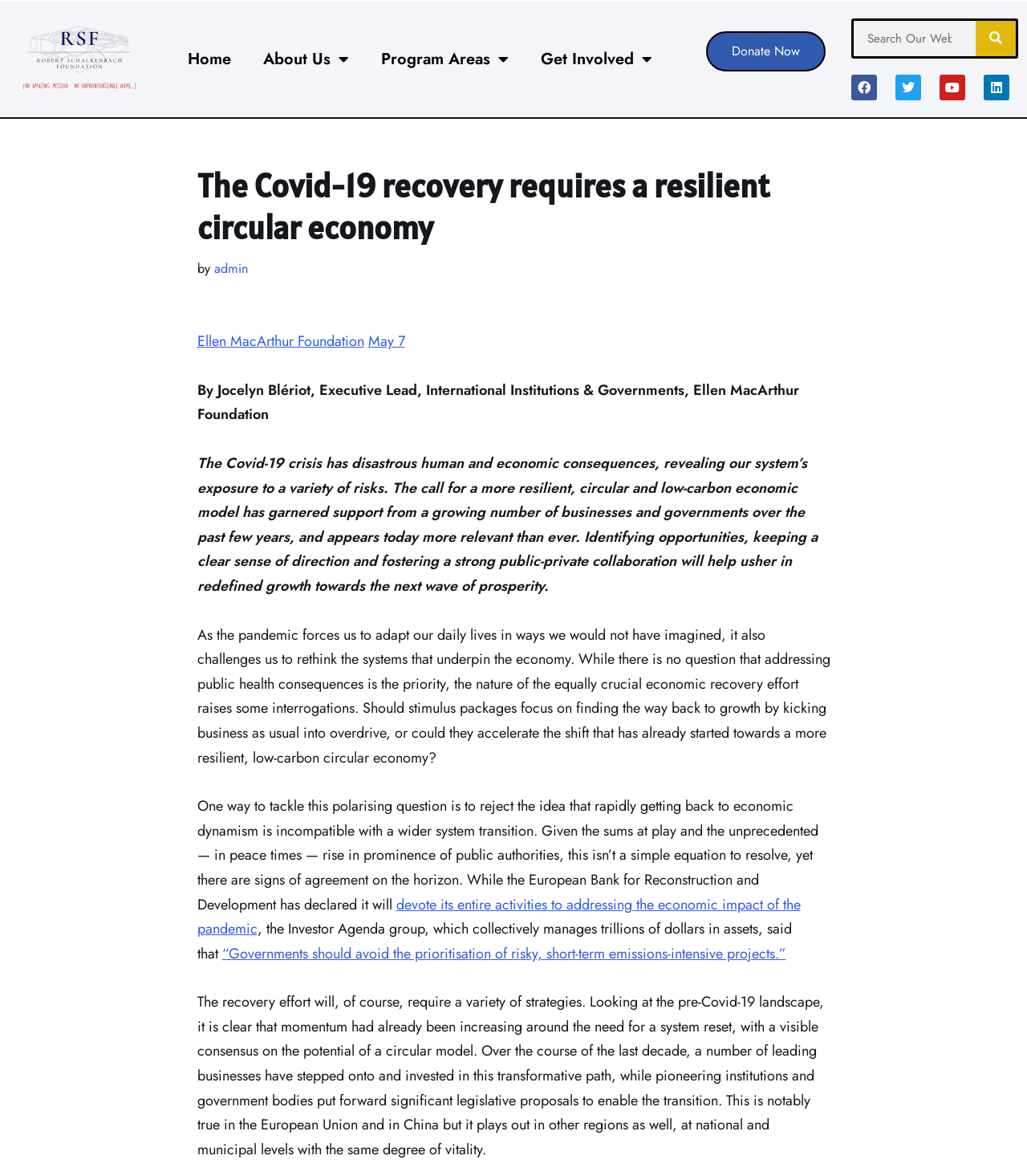Can you specify the bounding box coordinates of the area that needs to be clicked to fulfill the following instruction: "Click on the 'Home' link"?

[0.167, 0.035, 0.24, 0.066]